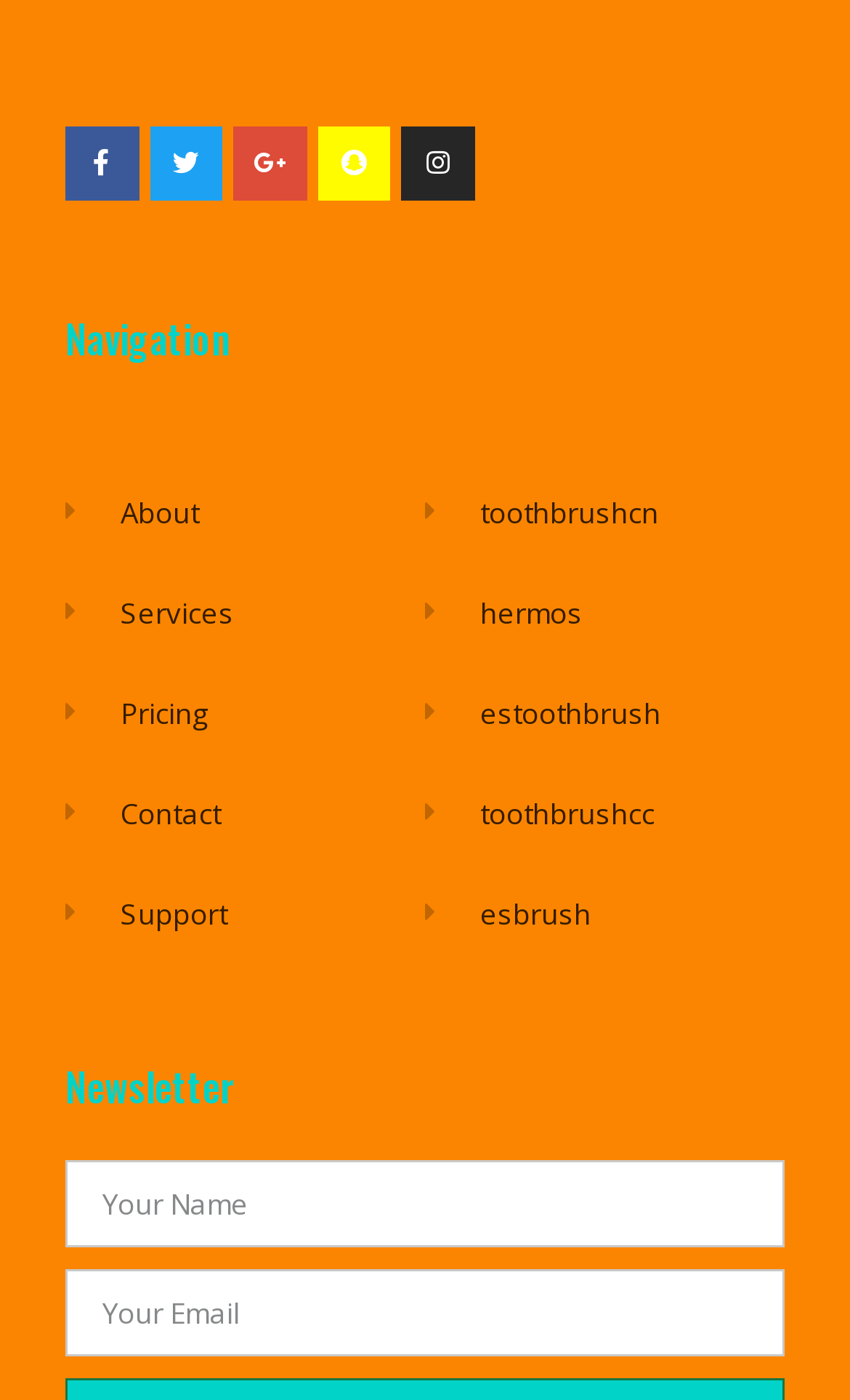Answer the question using only one word or a concise phrase: What is the first navigation item?

About